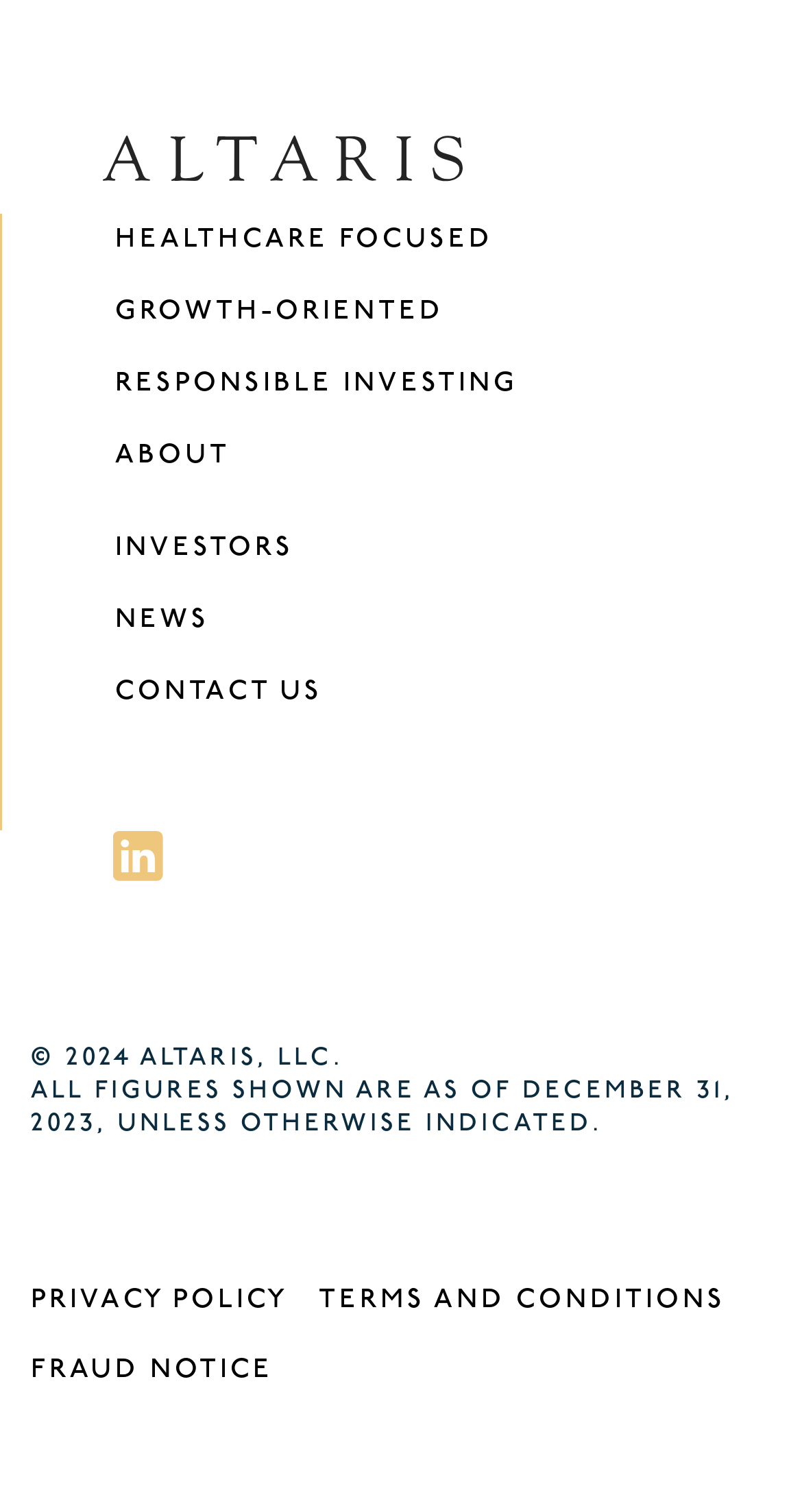Indicate the bounding box coordinates of the clickable region to achieve the following instruction: "check privacy policy."

[0.038, 0.844, 0.385, 0.875]